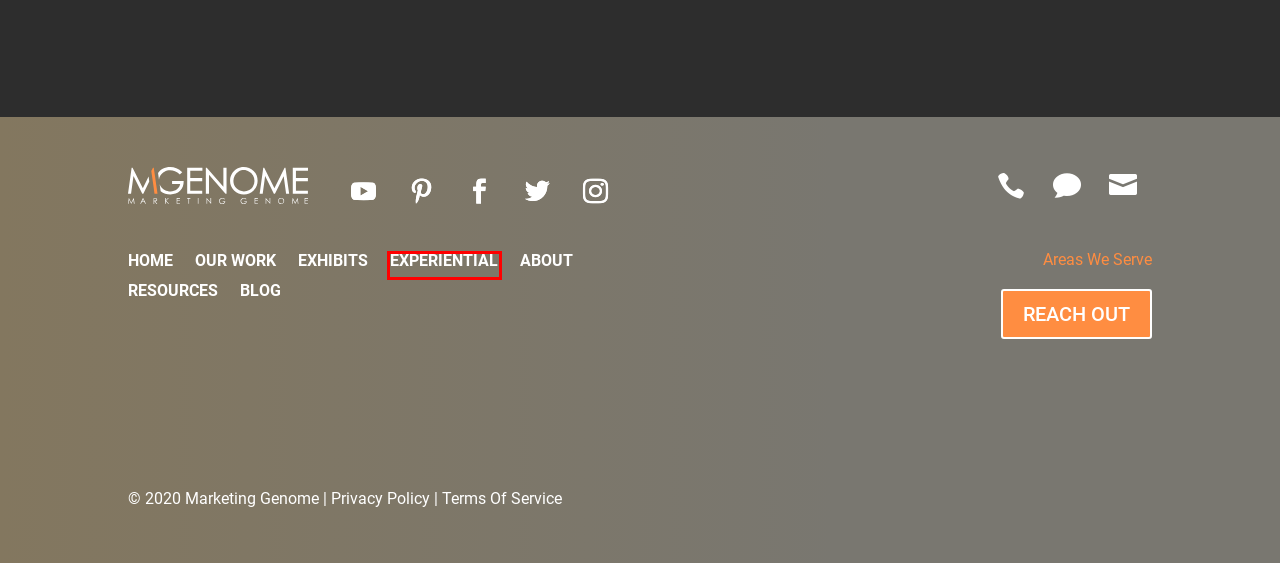Observe the provided screenshot of a webpage that has a red rectangle bounding box. Determine the webpage description that best matches the new webpage after clicking the element inside the red bounding box. Here are the candidates:
A. Trade Show & Experiential Marketing Blogs | Marketing Genome
B. How We Do It | Full Service Trade Show Marketing Agency
C. Experiential & Event Marketing Services | Full Service Agency
D. Trade Show Directory | Marketing Genome
E. Gundam VR Booth Experience | Virtual Trade Show Booth Viewer
F. Privacy Policy | Marketing Genome
G. Areas We Serve - Marketing Genome
H. About Us | Exhibit & Experiential Marketing | Marketing Genome

C